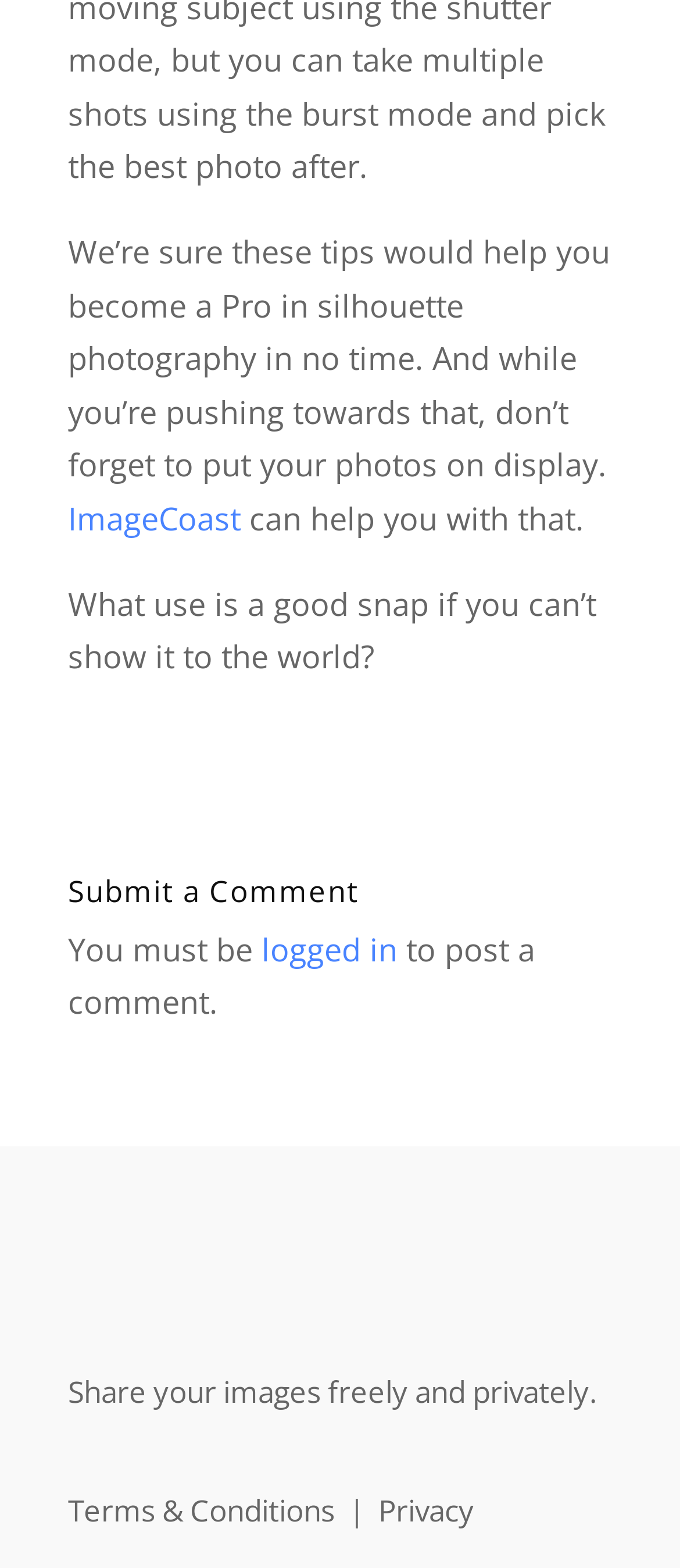What can users do with their images on this website?
Based on the image, respond with a single word or phrase.

Share them freely and privately